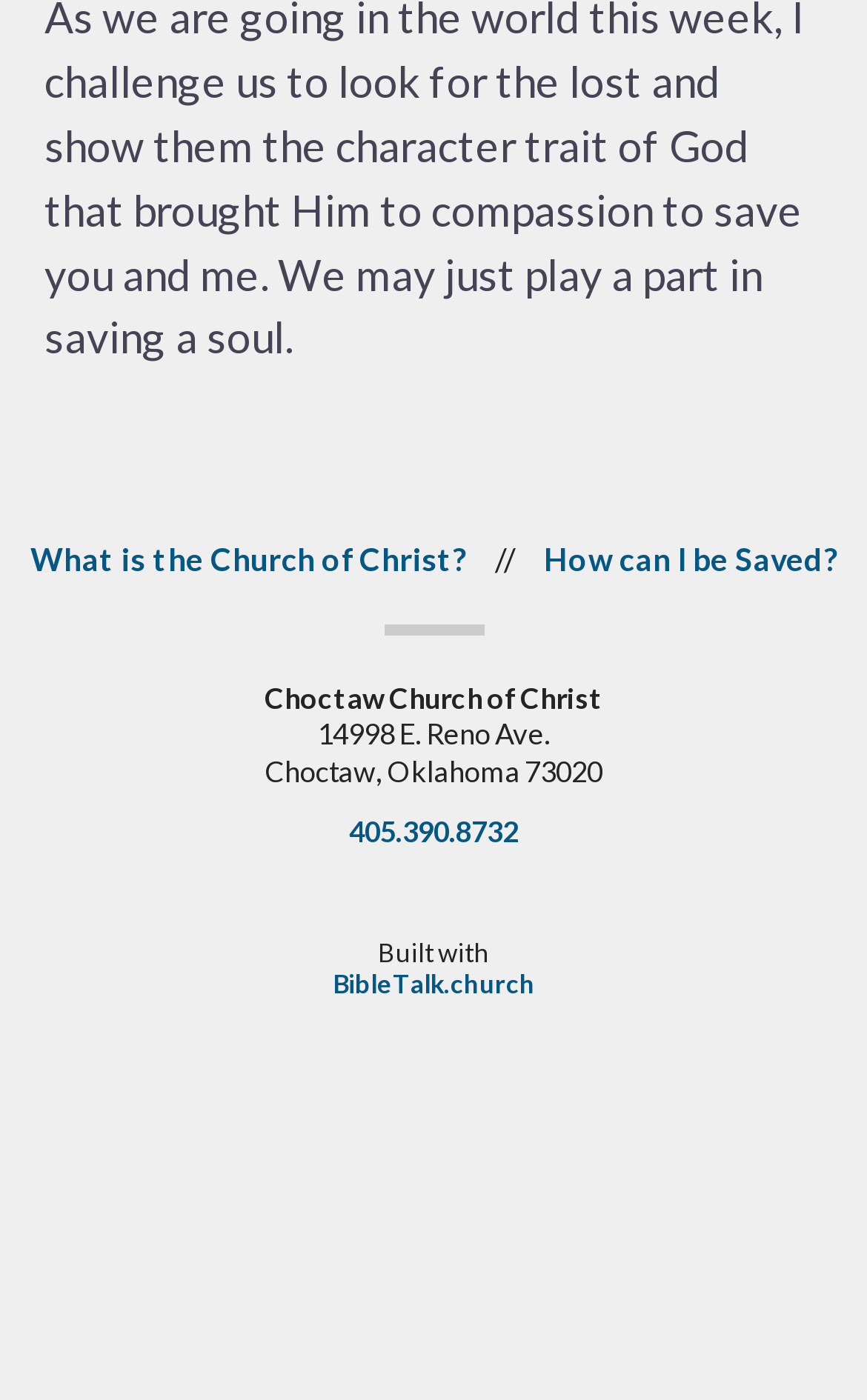Please give a concise answer to this question using a single word or phrase: 
What is the website built with?

BibleTalk.church